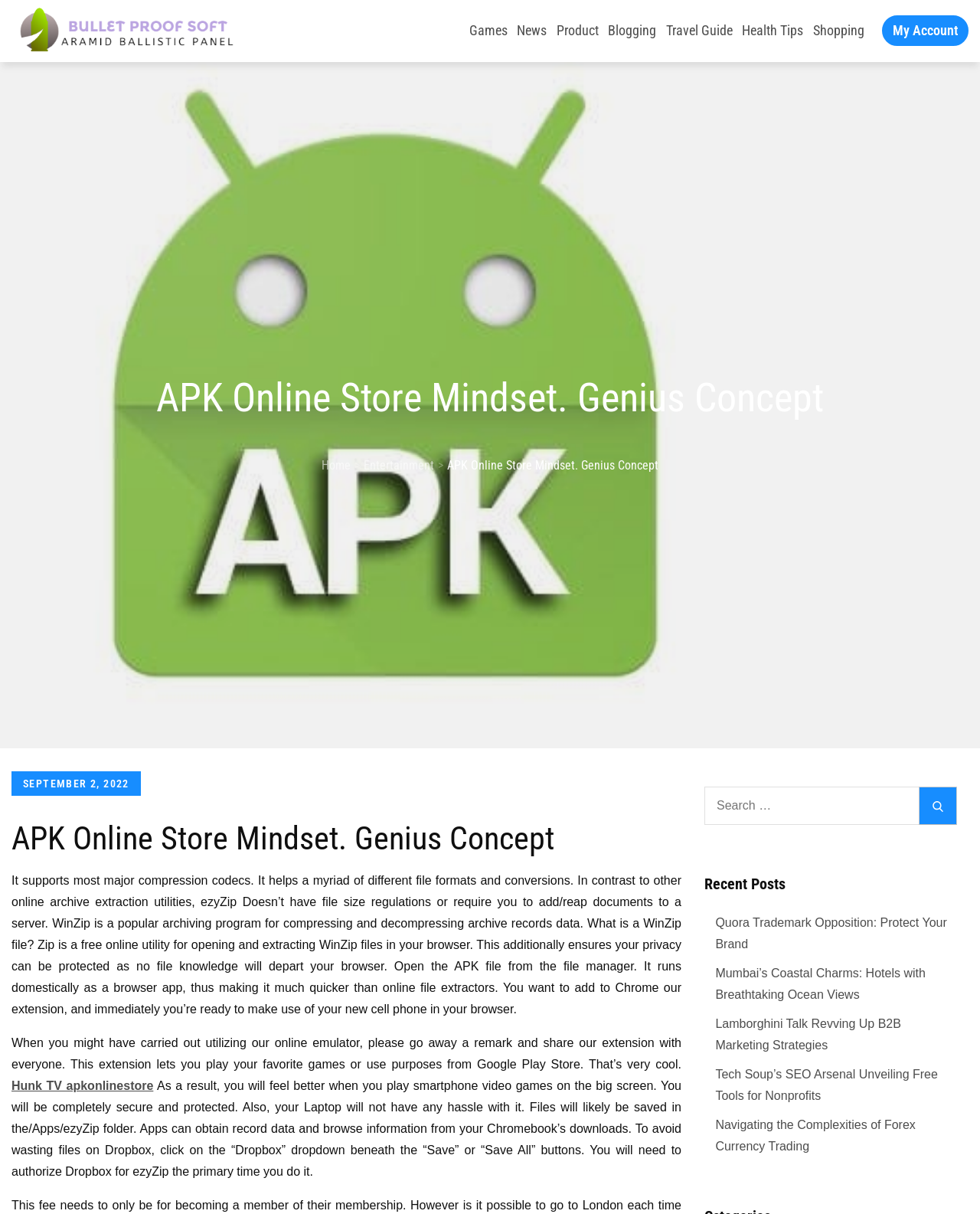What type of file can be opened and extracted using the online utility?
Look at the screenshot and give a one-word or phrase answer.

WinZip file